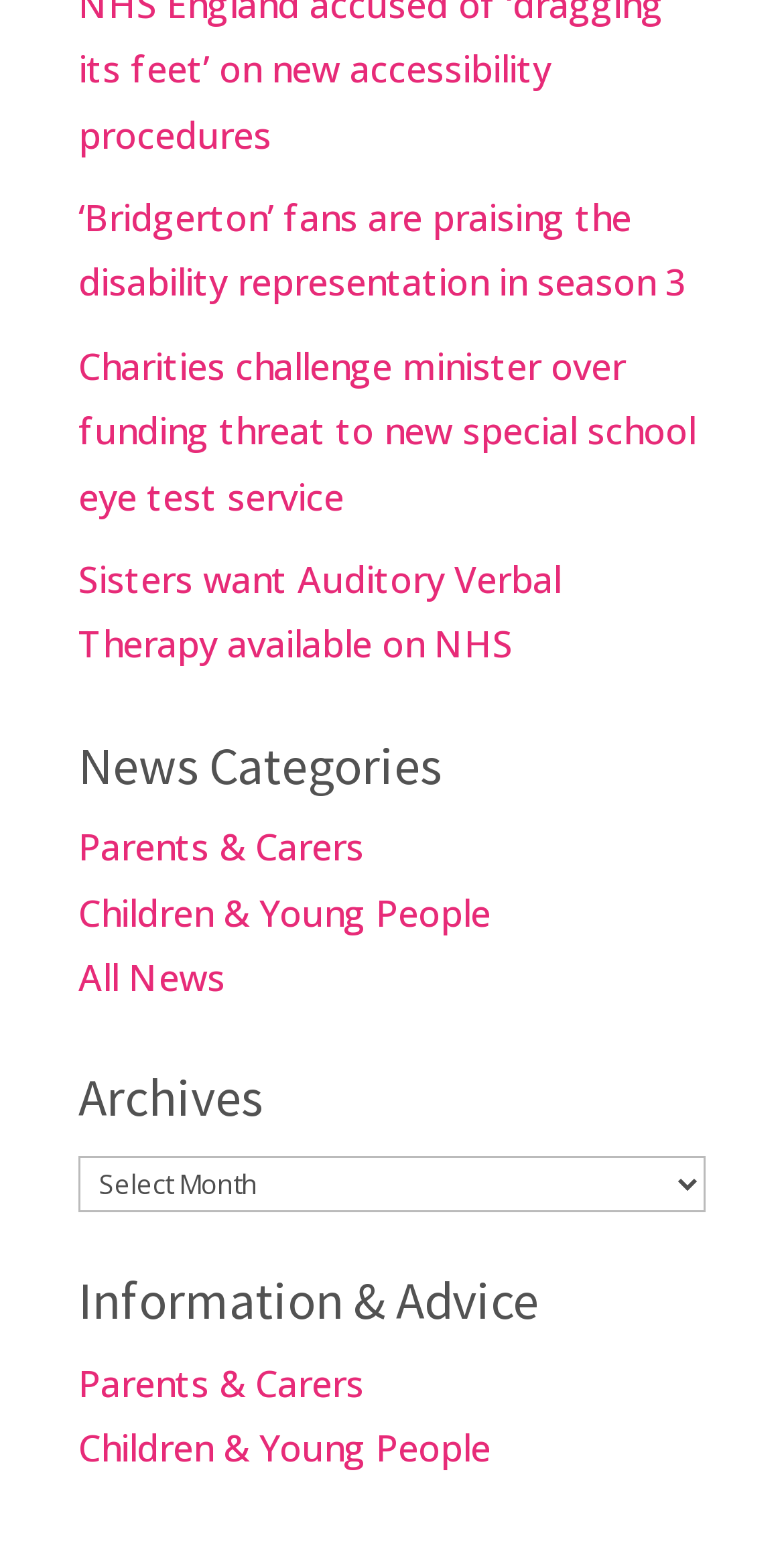Identify the bounding box coordinates of the element to click to follow this instruction: 'Select archives'. Ensure the coordinates are four float values between 0 and 1, provided as [left, top, right, bottom].

[0.1, 0.74, 0.9, 0.776]